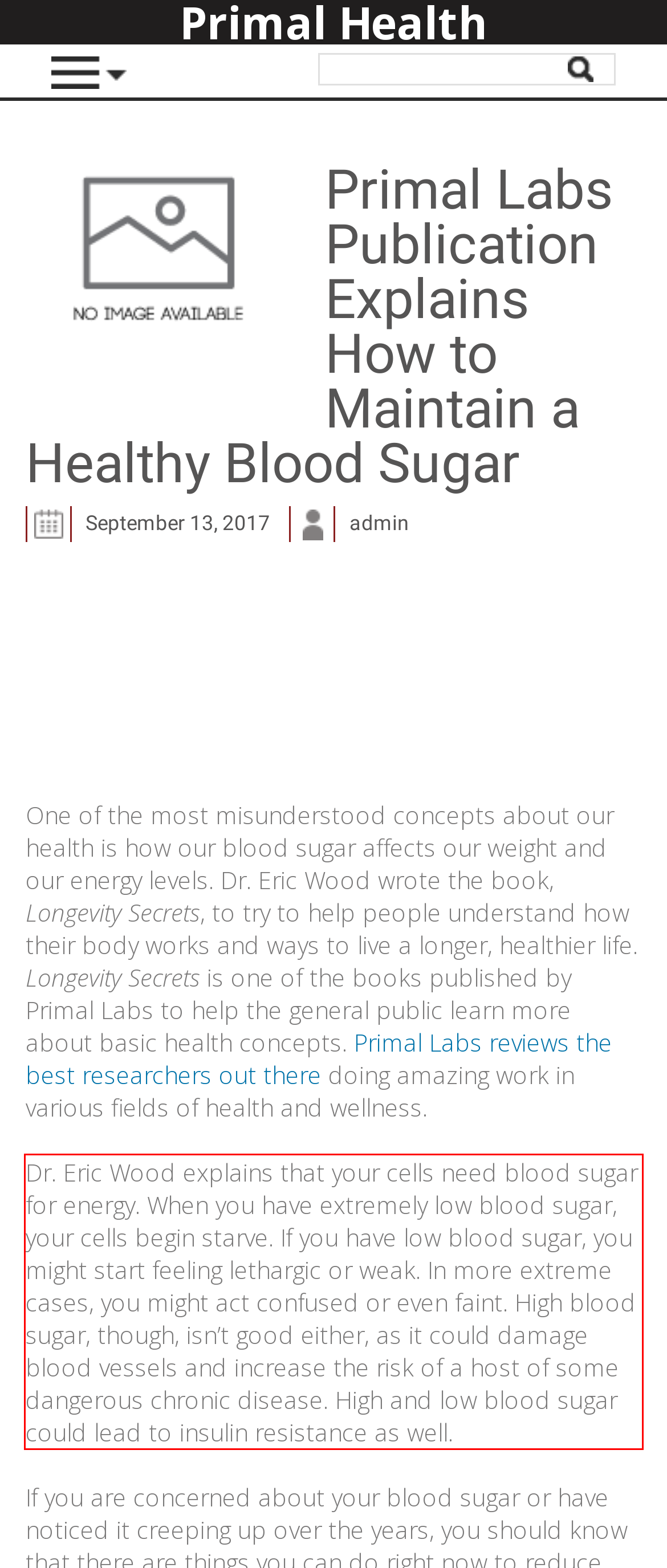Analyze the screenshot of the webpage and extract the text from the UI element that is inside the red bounding box.

Dr. Eric Wood explains that your cells need blood sugar for energy. When you have extremely low blood sugar, your cells begin starve. If you have low blood sugar, you might start feeling lethargic or weak. In more extreme cases, you might act confused or even faint. High blood sugar, though, isn’t good either, as it could damage blood vessels and increase the risk of a host of some dangerous chronic disease. High and low blood sugar could lead to insulin resistance as well.